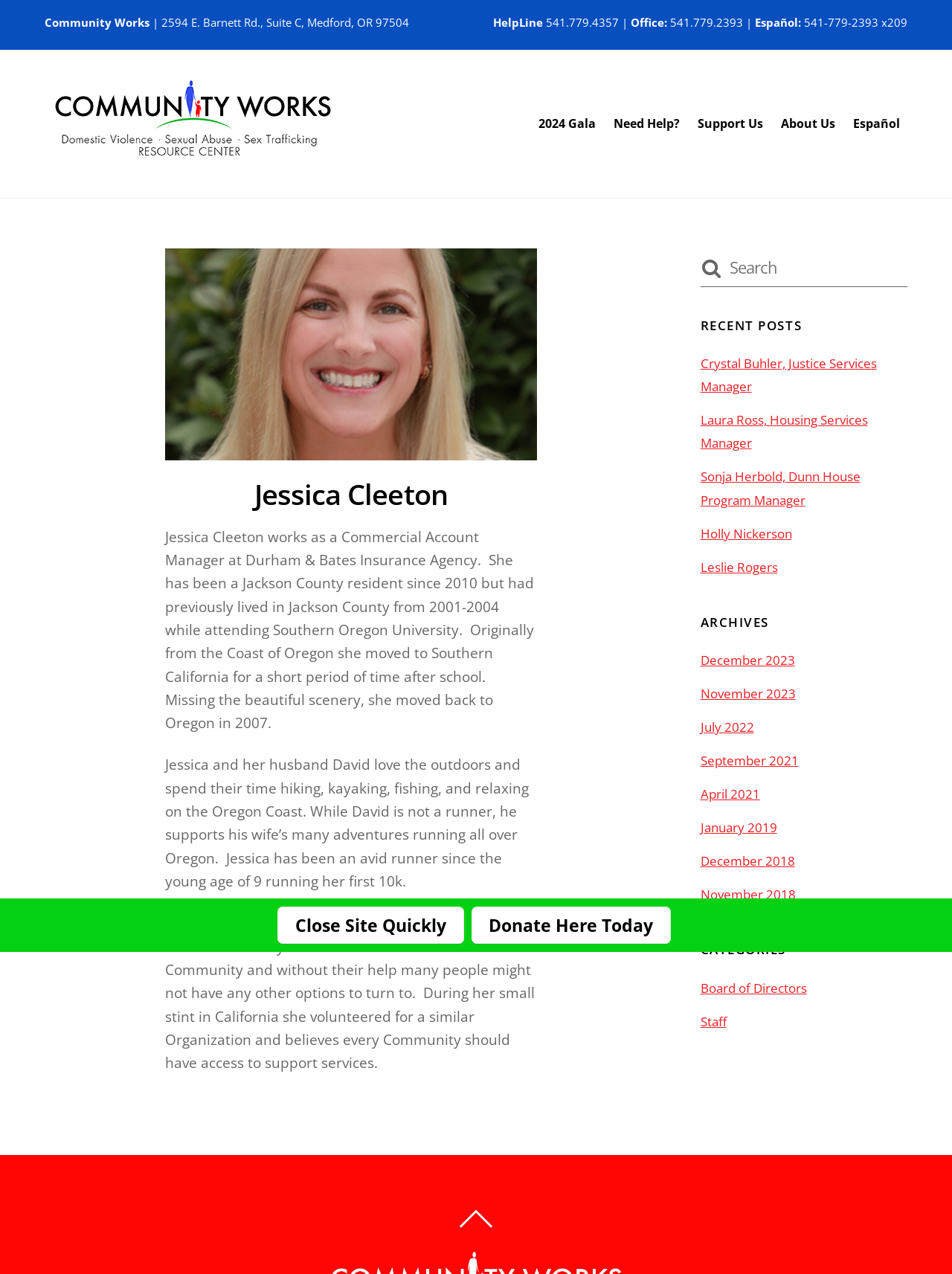Determine the bounding box coordinates of the region I should click to achieve the following instruction: "Visit the '2024 Gala' page". Ensure the bounding box coordinates are four float numbers between 0 and 1, i.e., [left, top, right, bottom].

[0.558, 0.082, 0.633, 0.112]